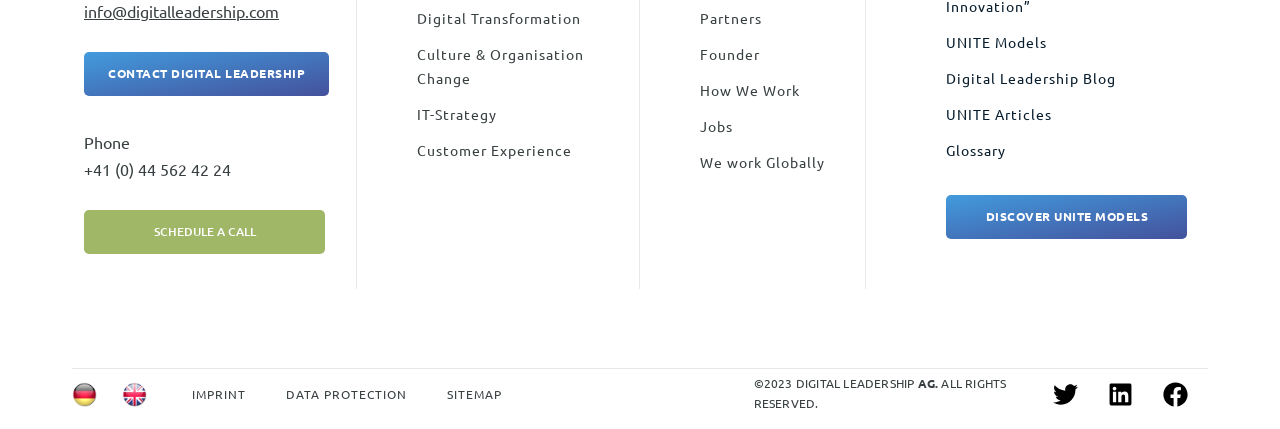Identify the bounding box coordinates for the region of the element that should be clicked to carry out the instruction: "Read the Digital Leadership Blog". The bounding box coordinates should be four float numbers between 0 and 1, i.e., [left, top, right, bottom].

[0.739, 0.166, 0.872, 0.203]